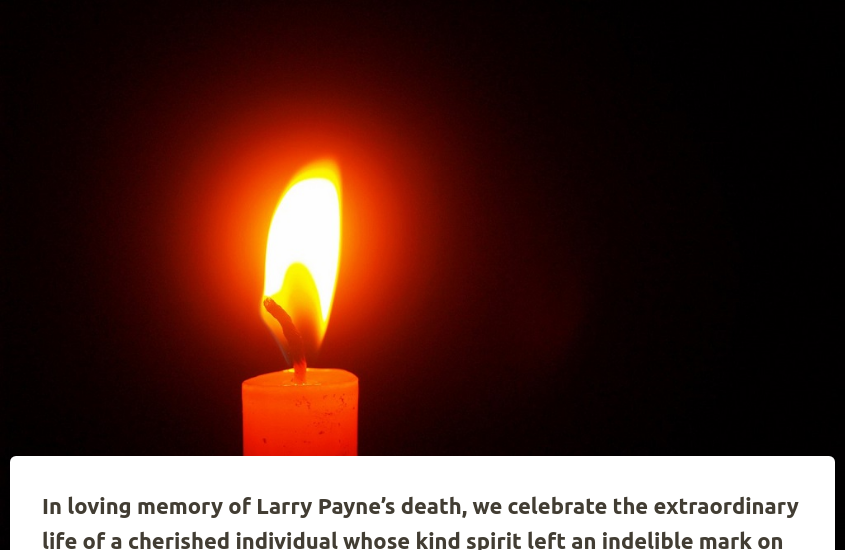Carefully examine the image and provide an in-depth answer to the question: What kind of spirit did Larry Payne have?

The caption describes Larry Payne as a cherished individual who profoundly impacted the lives of many, indicating that he had a spirit that was deeply valued and respected by those around him.